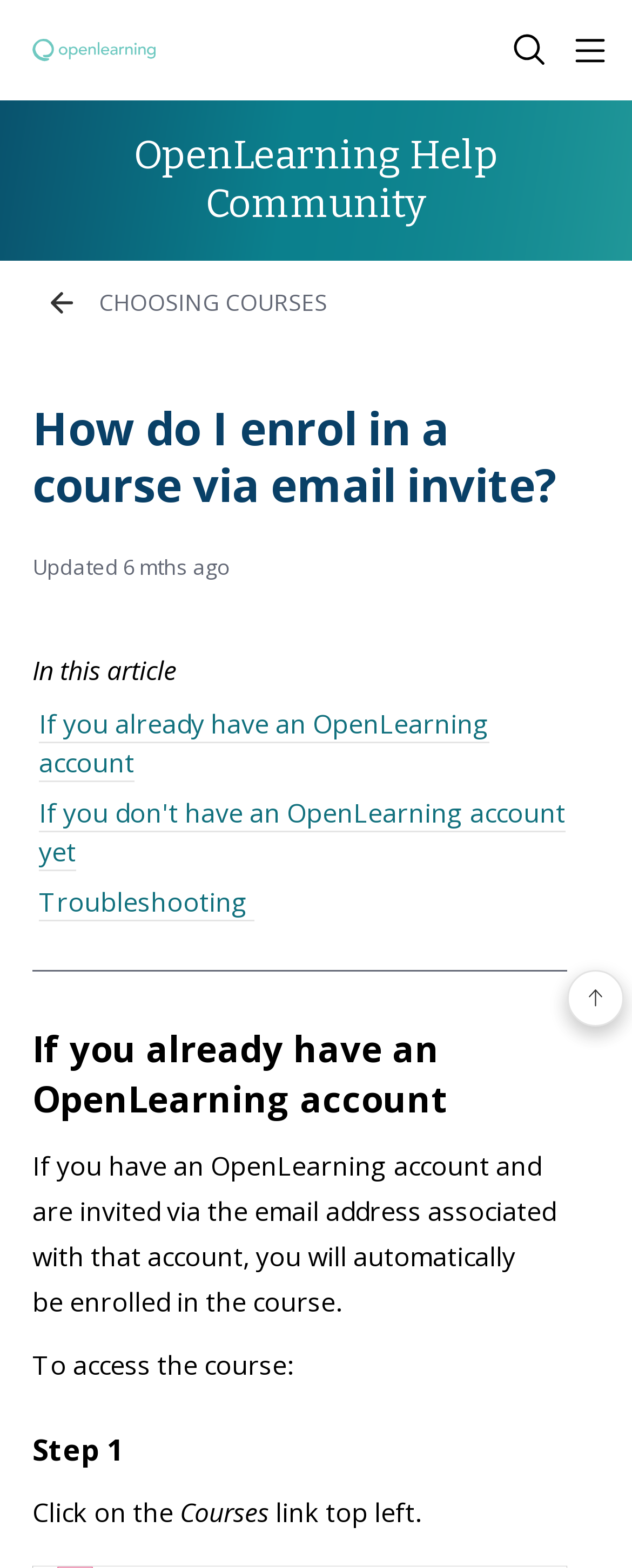Explain the webpage's design and content in an elaborate manner.

The webpage is a help article from the OpenLearning Help Community, titled "How do I enrol in a course via email invite?". At the top, there is a search button and a main menu button, both located on the right side of the page. Below them, there is a heading that displays the community name. 

On the left side, there are links to navigate to other sections, including "CHOOSING COURSES". The main content of the article is divided into sections, starting with a heading that repeats the title of the article. Below it, there is information about when the article was last updated.

The article is structured into three main sections: "In this article", "If you already have an OpenLearning account", and "If you don't have an OpenLearning account yet". The first section is a brief introduction, while the latter two sections provide step-by-step instructions on how to enrol in a course via email invite, depending on whether the user already has an OpenLearning account or not. 

Each section has a clear heading, and the instructions are provided in a concise and easy-to-follow manner. There are also links to related topics, such as troubleshooting. Overall, the webpage is well-organized and easy to navigate, making it simple for users to find the information they need.